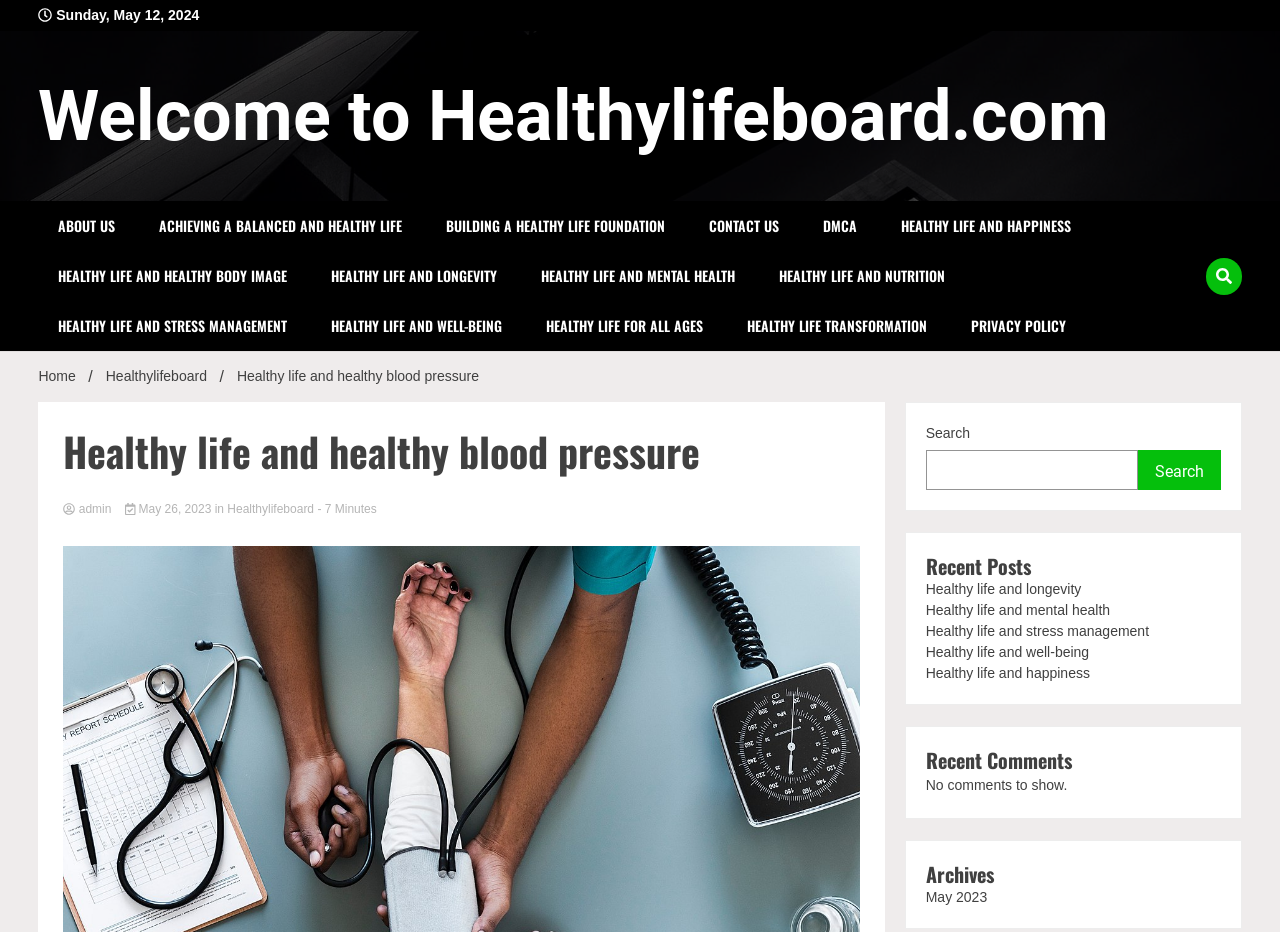Please identify the coordinates of the bounding box for the clickable region that will accomplish this instruction: "View the May 2023 archives".

[0.723, 0.954, 0.771, 0.971]